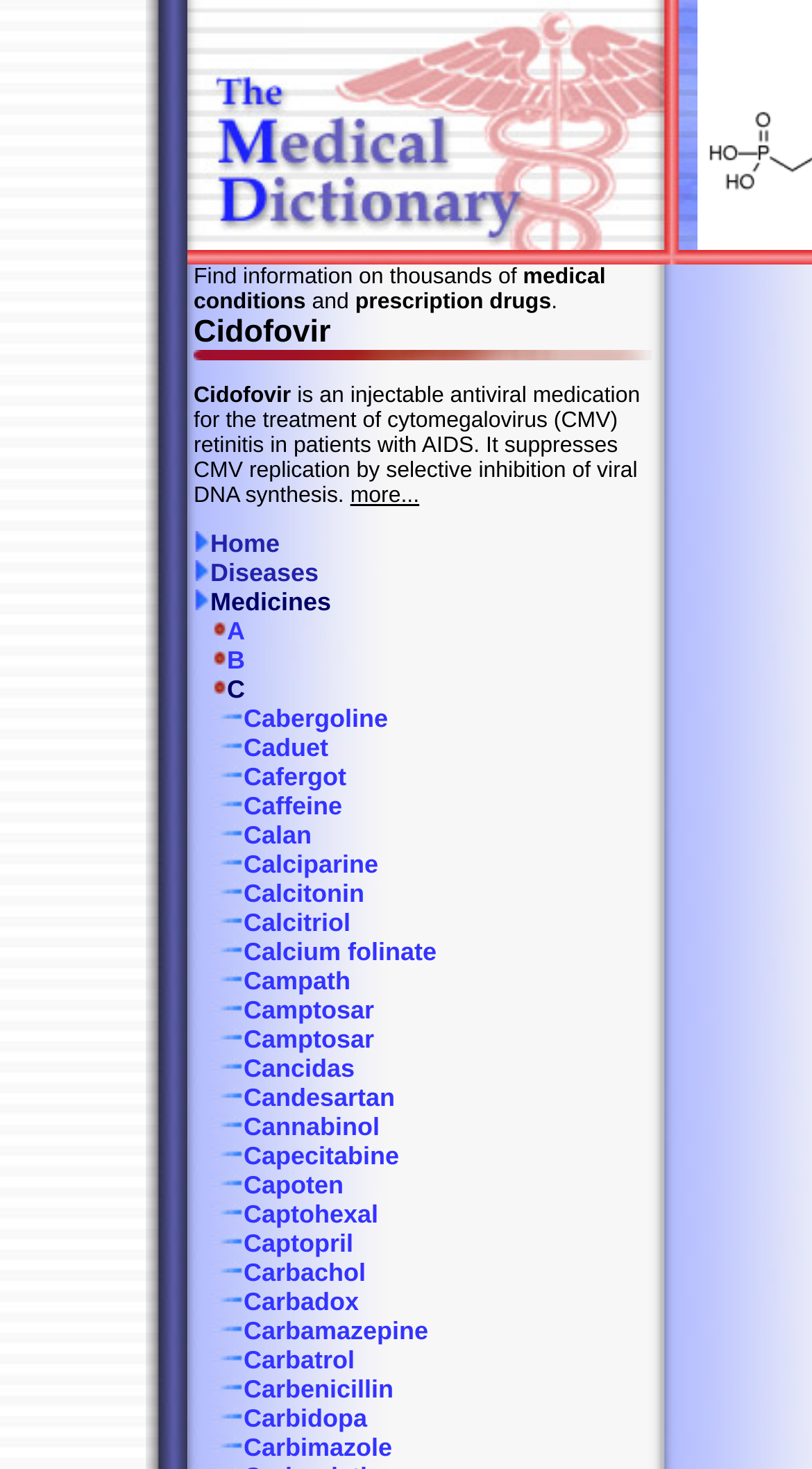Please specify the bounding box coordinates of the area that should be clicked to accomplish the following instruction: "Click on the 'Cidofovir' heading". The coordinates should consist of four float numbers between 0 and 1, i.e., [left, top, right, bottom].

[0.238, 0.214, 0.81, 0.245]